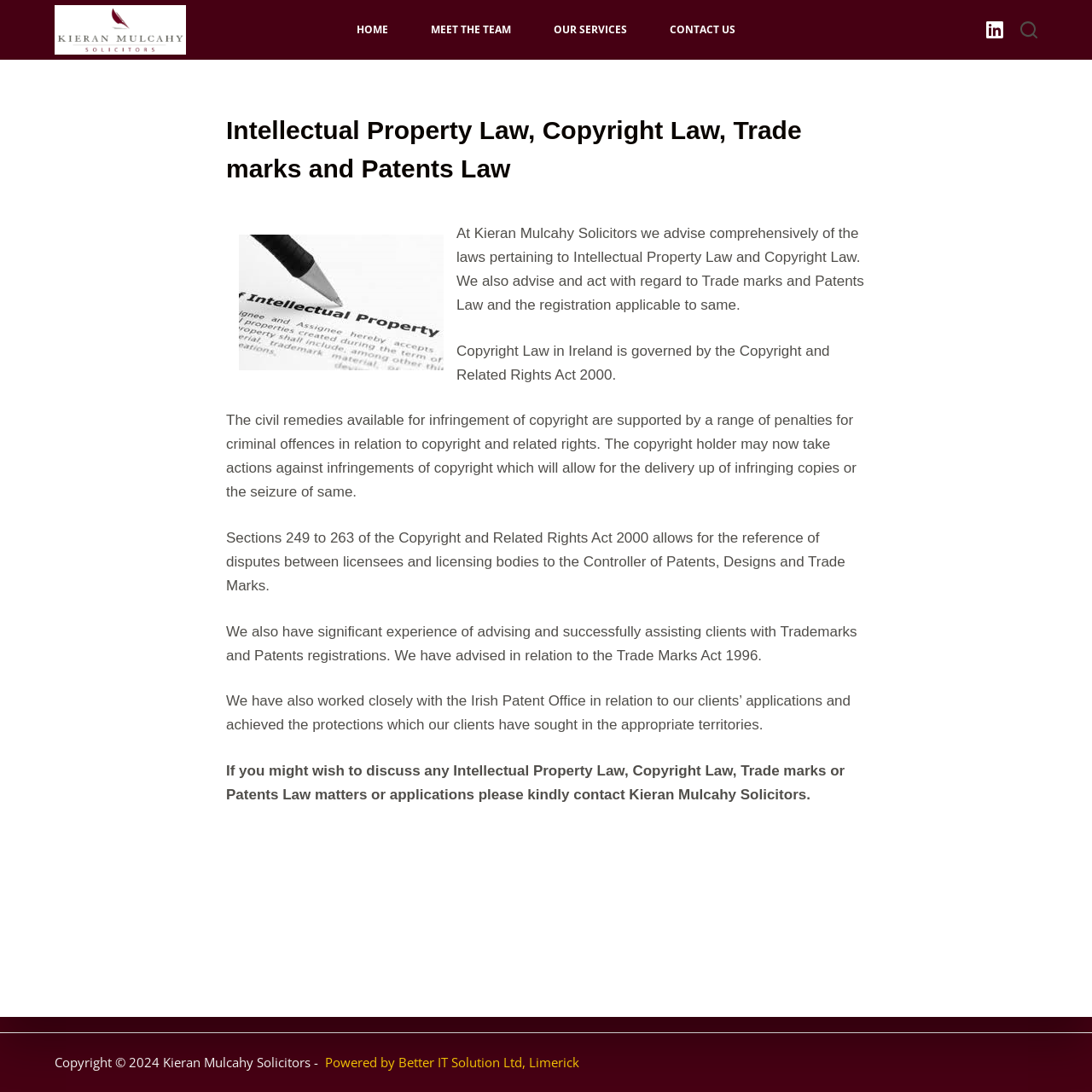Identify the bounding box coordinates of the element that should be clicked to fulfill this task: "Search for something". The coordinates should be provided as four float numbers between 0 and 1, i.e., [left, top, right, bottom].

None